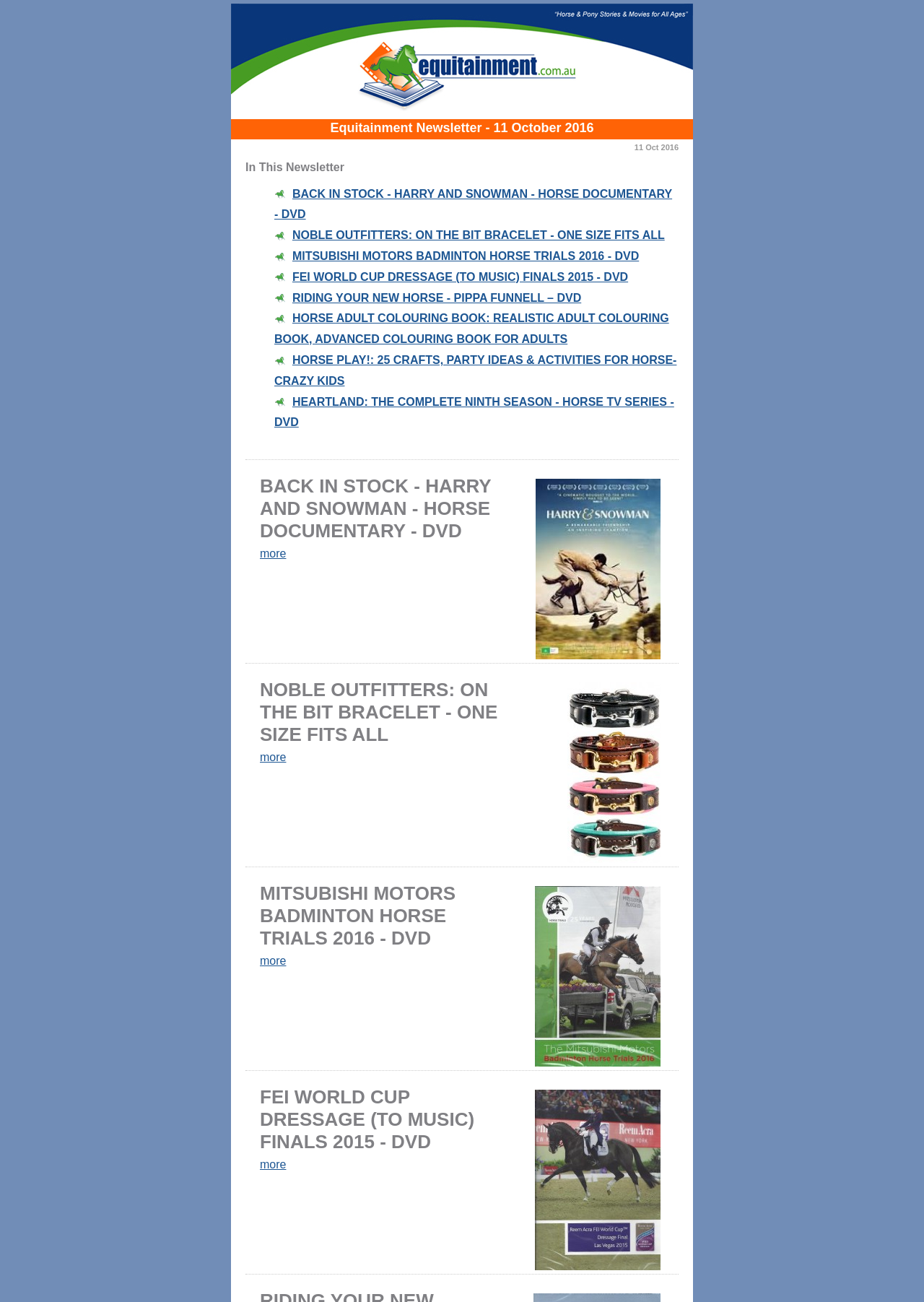Detail the features and information presented on the webpage.

The webpage is a newsletter from Equitainment, dated 11 October 2016. At the top, there is a header image with the title "Equitainment Newsletter". Below the header, there is a section titled "In This Newsletter" with a list of links to various horse-related products, including DVDs, books, and jewelry. Each link is accompanied by a brief description of the product.

The products are arranged in a vertical list, with each item separated by a horizontal line. The list includes items such as "BACK IN STOCK - HARRY AND SNOWMAN - HORSE DOCUMENTARY - DVD", "NOBLE OUTFITTERS: ON THE BIT BRACELET - ONE SIZE FITS ALL", and "MITSUBISHI MOTORS BADMINTON HORSE TRIALS 2016 - DVD". Each product has a "more" link next to it, which likely leads to a detailed description of the product.

The layout of the page is divided into sections, with each section containing a table with a single row and column. The tables are used to organize the content and provide a clear structure to the page. There are a total of five sections, each with a similar layout and content.

Overall, the webpage appears to be a newsletter or promotional email from Equitainment, showcasing their latest products and offerings related to horses and equestrian activities.